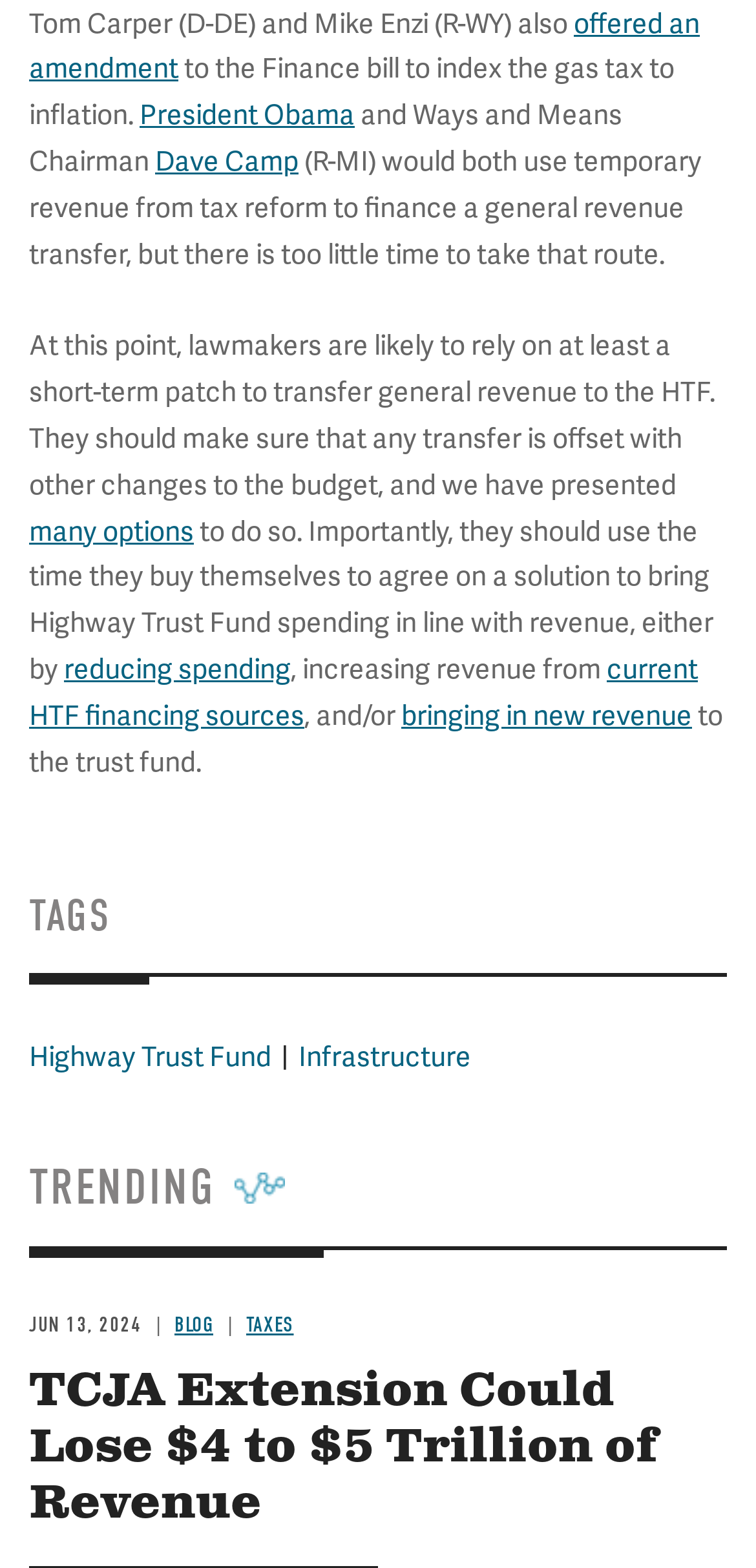For the element described, predict the bounding box coordinates as (top-left x, top-left y, bottom-right x, bottom-right y). All values should be between 0 and 1. Element description: Dave Camp

[0.205, 0.092, 0.395, 0.114]